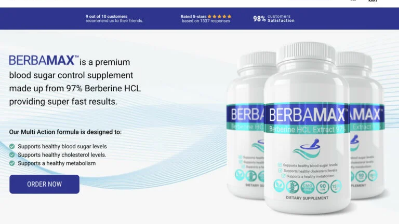What is the focus of the brand?
Refer to the image and respond with a one-word or short-phrase answer.

Health and wellness